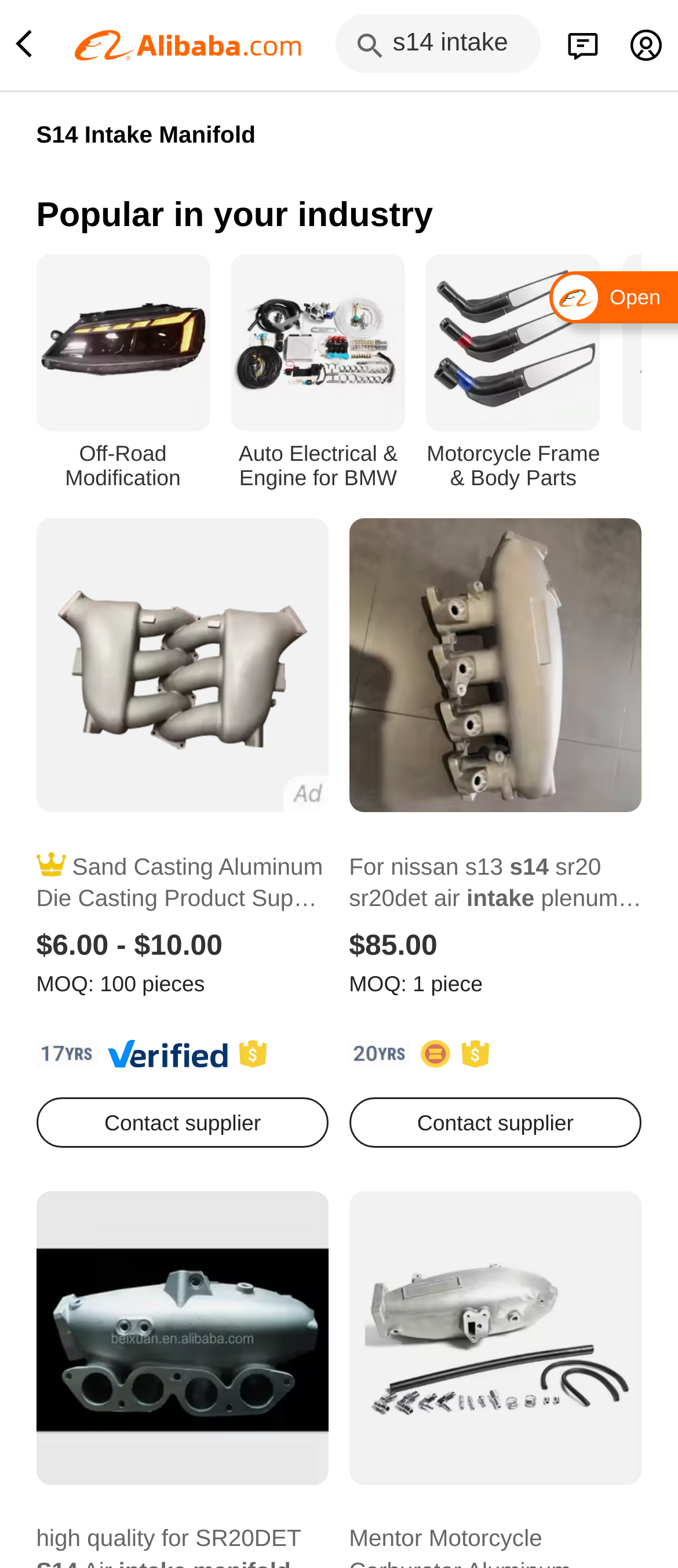Give a detailed overview of the webpage's appearance and contents.

This webpage is about purchasing wholesale s14 intake manifolds for vehicles. At the top, there is a prominent image taking up about a third of the screen width. Below the image, there is a search bar with a placeholder text "What are you looking for…" and a static text "s14 intake manifold" next to it. 

On the left side, there is a heading "S14 Intake Manifold" followed by a static text "Popular in your industry" and three links with images: "Off-Road Modification", "Auto Electrical & Engine for BMW", and "Motorcycle Frame & Body Parts". 

The main content of the webpage is a list of products, each with an image, a heading, and details about the product, including price and minimum order quantity. There are two products listed, one with a long title "Sand Casting Aluminum Die Casting Product Supply Customized Cast Aluminum Intake Manifold For Performance Exhaust Manifold Exhaust Manifold" and another with a title "For nissan s13 s14 sr20 sr20det air intake plenum manifold". Each product has a "Contact supplier" button below it.

Scattered throughout the product listings are several small images, likely representing different suppliers or manufacturers. At the bottom of the page, there are two more images, one for "high quality for SR20DET S14 Air intake manifold" and another for "Mentor Motorcycle Carburetor Aluminum Racing Intake Manifold SR20 S14 S15". On the top right corner, there is a static text "Open".